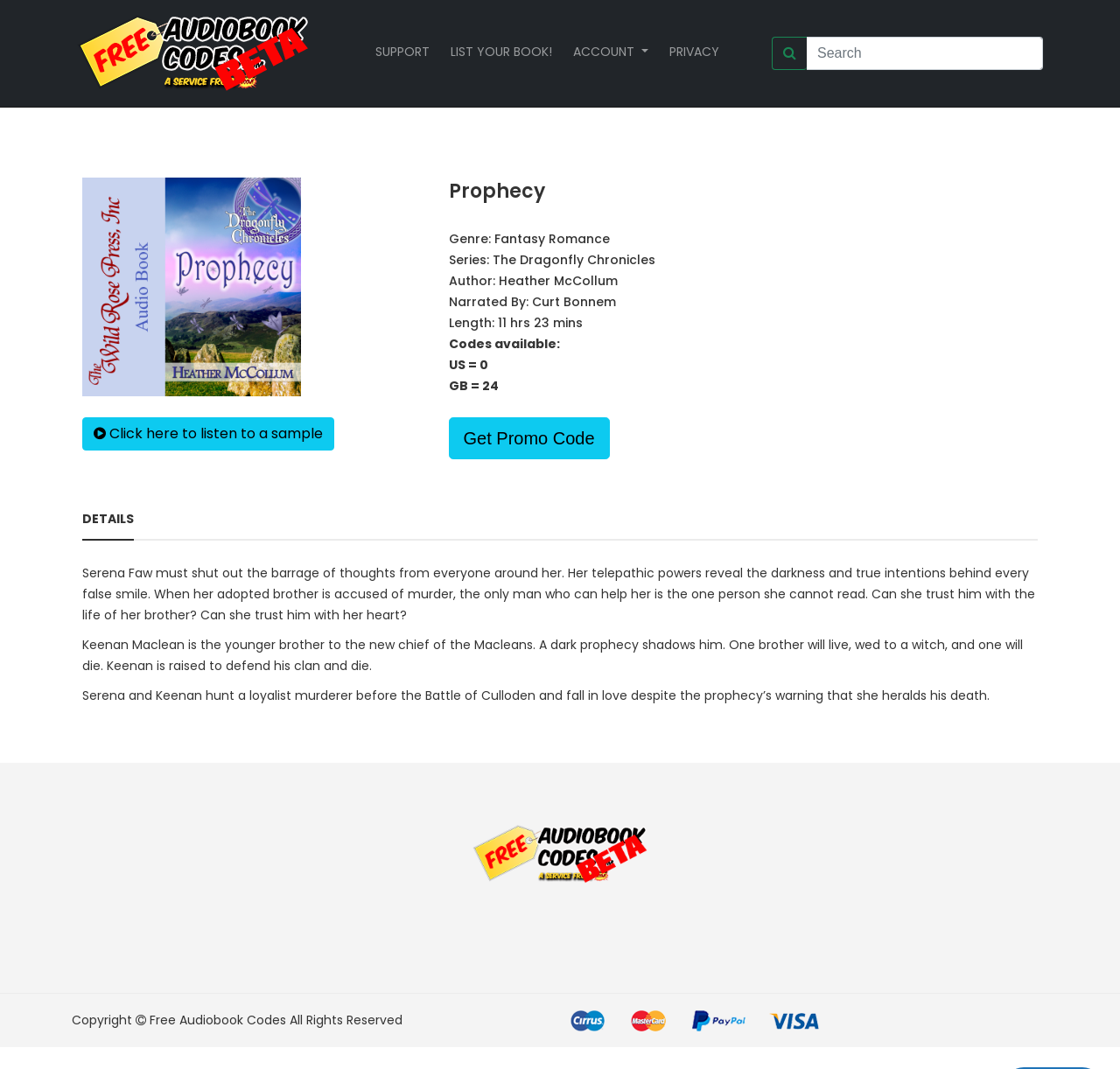Can you pinpoint the bounding box coordinates for the clickable element required for this instruction: "Search for something"? The coordinates should be four float numbers between 0 and 1, i.e., [left, top, right, bottom].

None